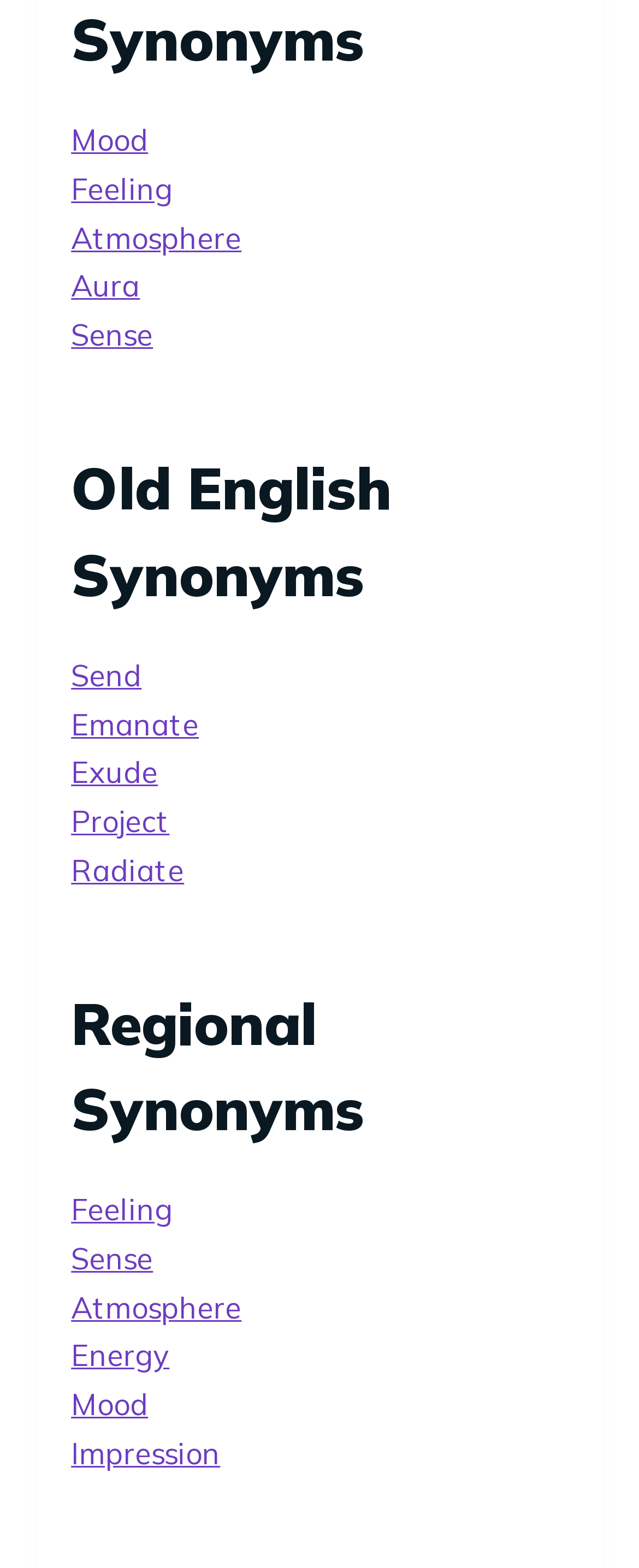Find the bounding box coordinates of the clickable area required to complete the following action: "select 'Atmosphere'".

[0.111, 0.14, 0.378, 0.164]